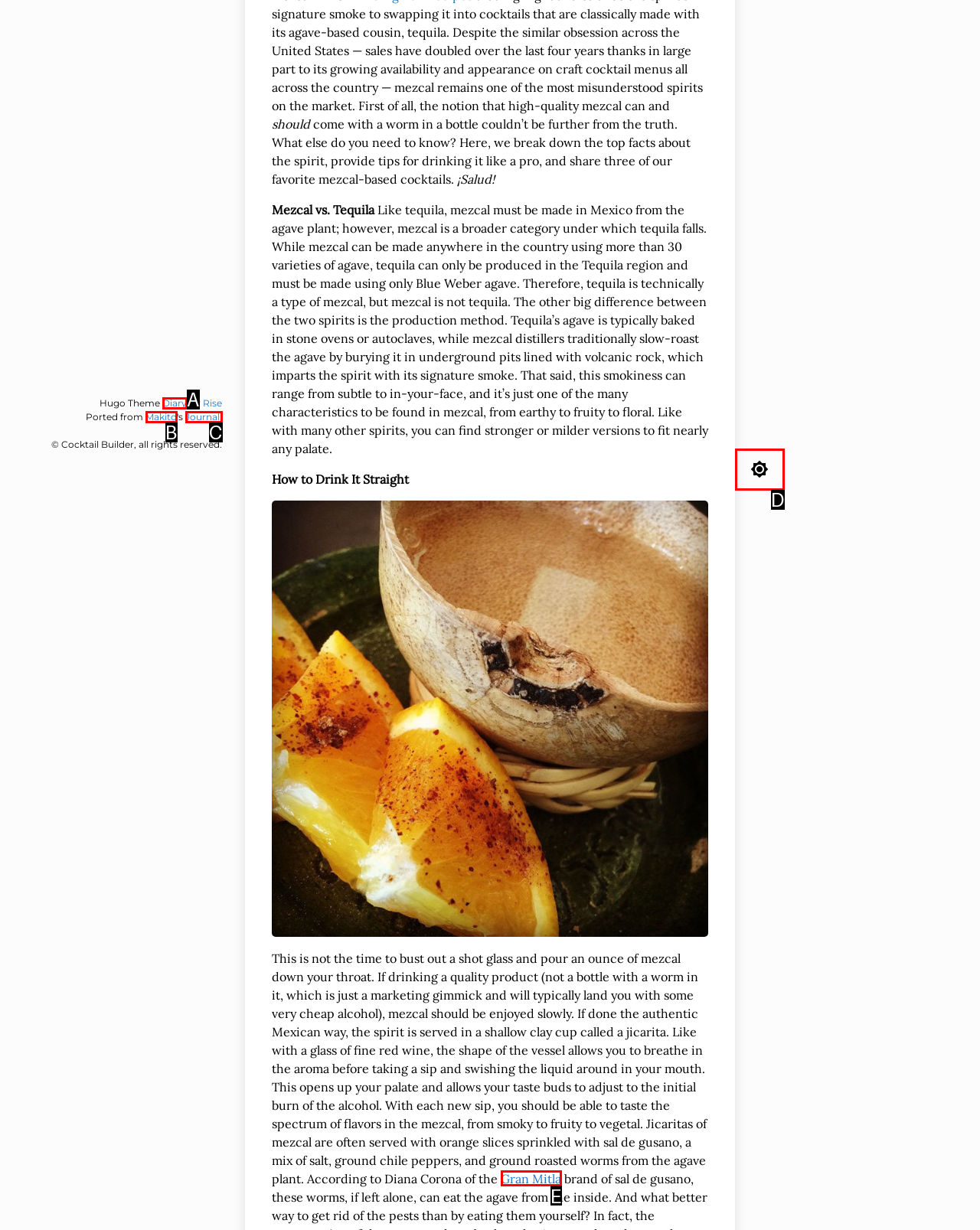Point out the option that best suits the description: Gran Mitla
Indicate your answer with the letter of the selected choice.

E